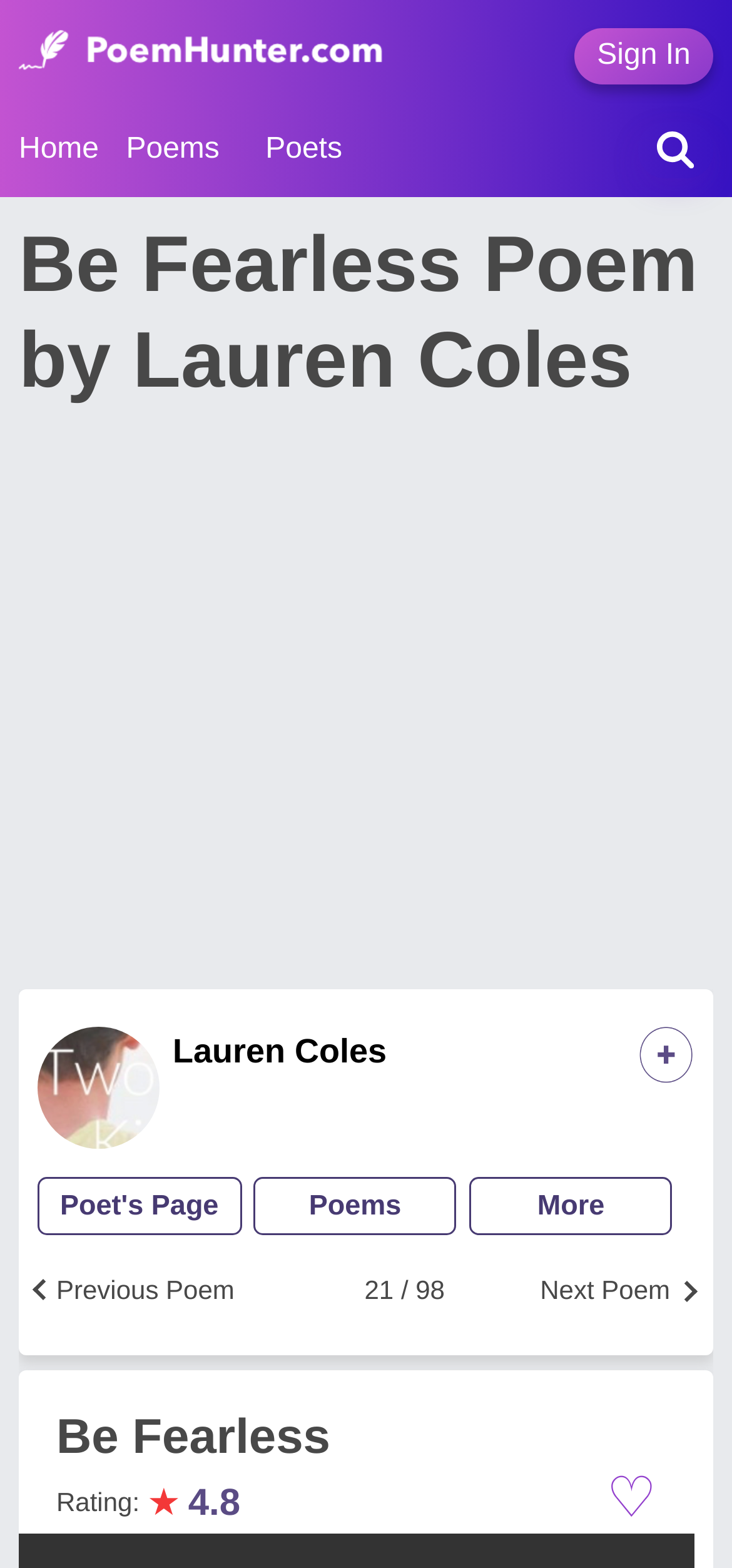Locate the bounding box coordinates of the UI element described by: "Poems". Provide the coordinates as four float numbers between 0 and 1, formatted as [left, top, right, bottom].

[0.346, 0.759, 0.629, 0.779]